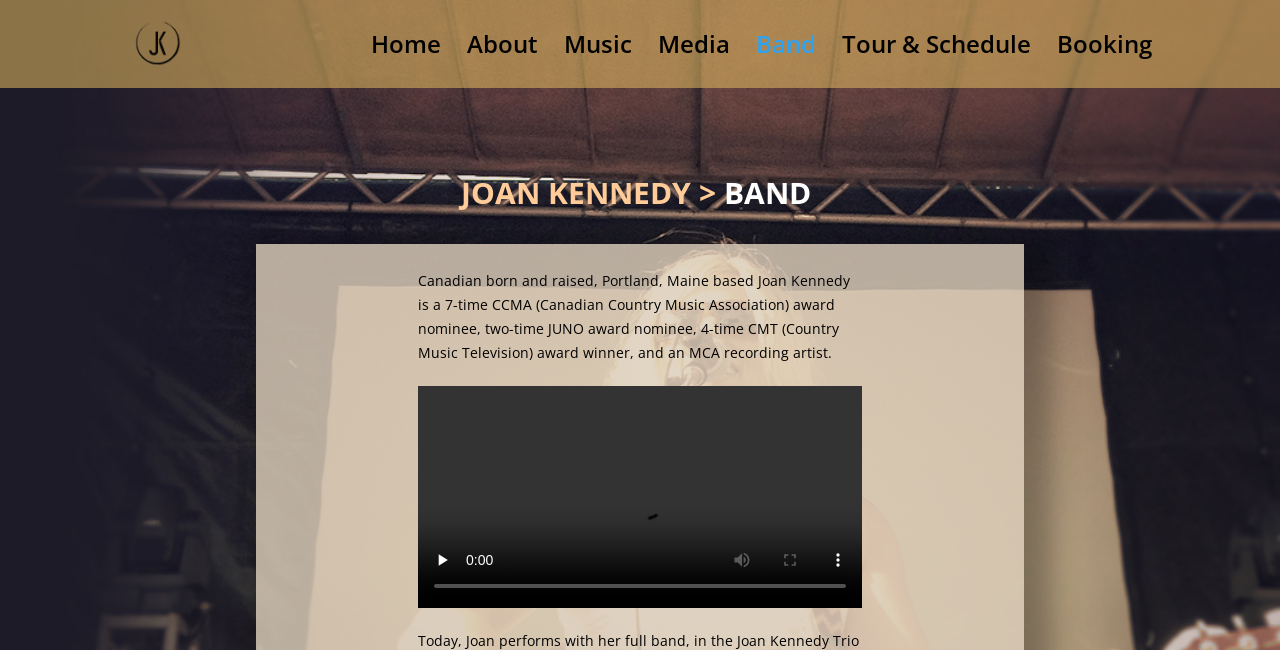Find the bounding box coordinates of the element to click in order to complete this instruction: "play the video". The bounding box coordinates must be four float numbers between 0 and 1, denoted as [left, top, right, bottom].

[0.327, 0.824, 0.364, 0.898]